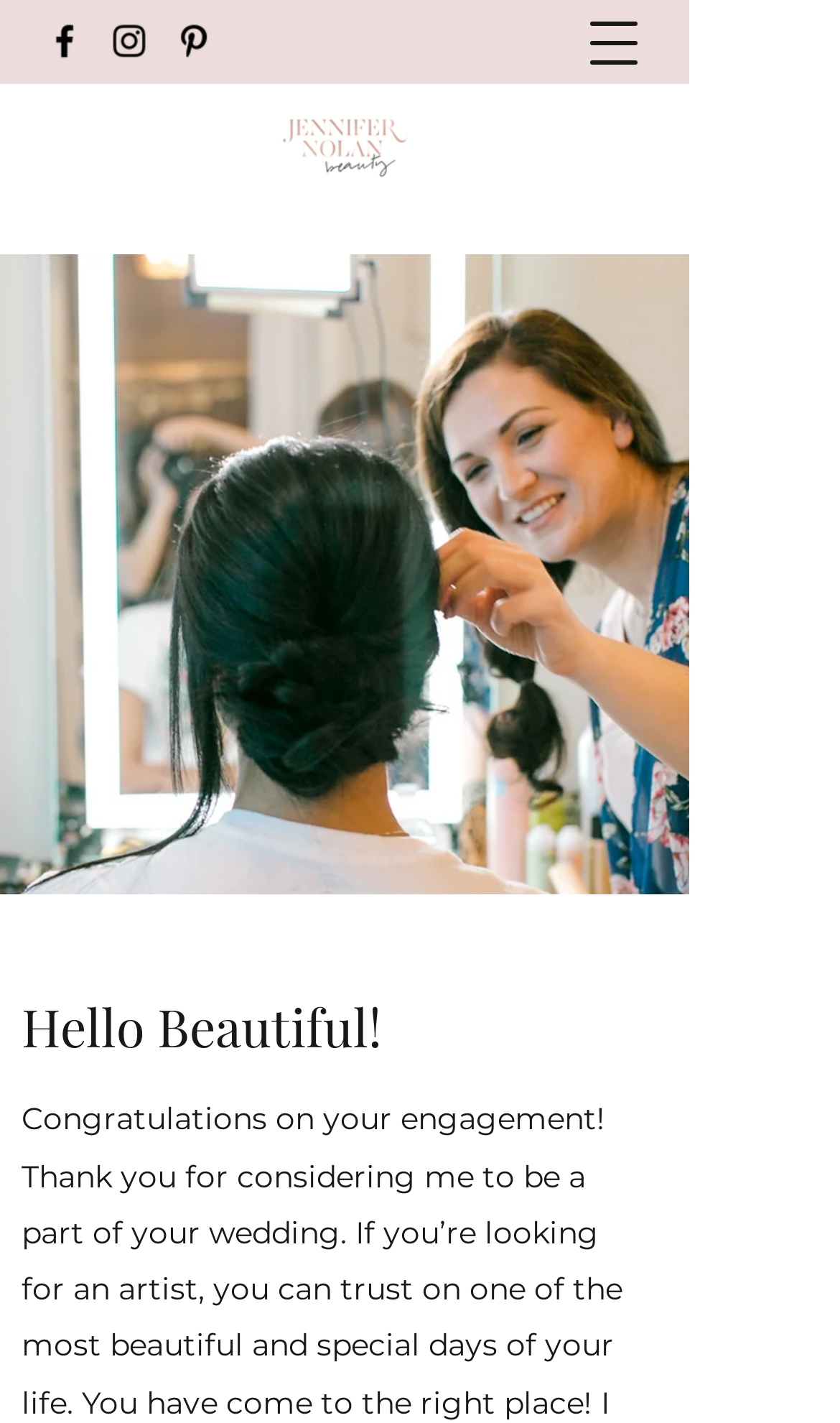Articulate a complete and detailed caption of the webpage elements.

The webpage is about Jennifer Nolan Beauty, with a prominent logo image "Jennifer Nolan Beauty-01.png" located near the top center of the page. 

At the top right corner, there is a button to "Open navigation menu". Below the logo, there is a horizontal "Social Bar" with three social media links: Facebook, Instagram, and Pinterest, each accompanied by its respective icon image. These links are positioned from left to right in that order.

Taking up most of the page's real estate is a large background image "ZOOM1094_edited.jpg", which spans from the top left to the bottom right of the page.

Near the bottom center of the page, there is a heading that reads "Hello Beautiful!".